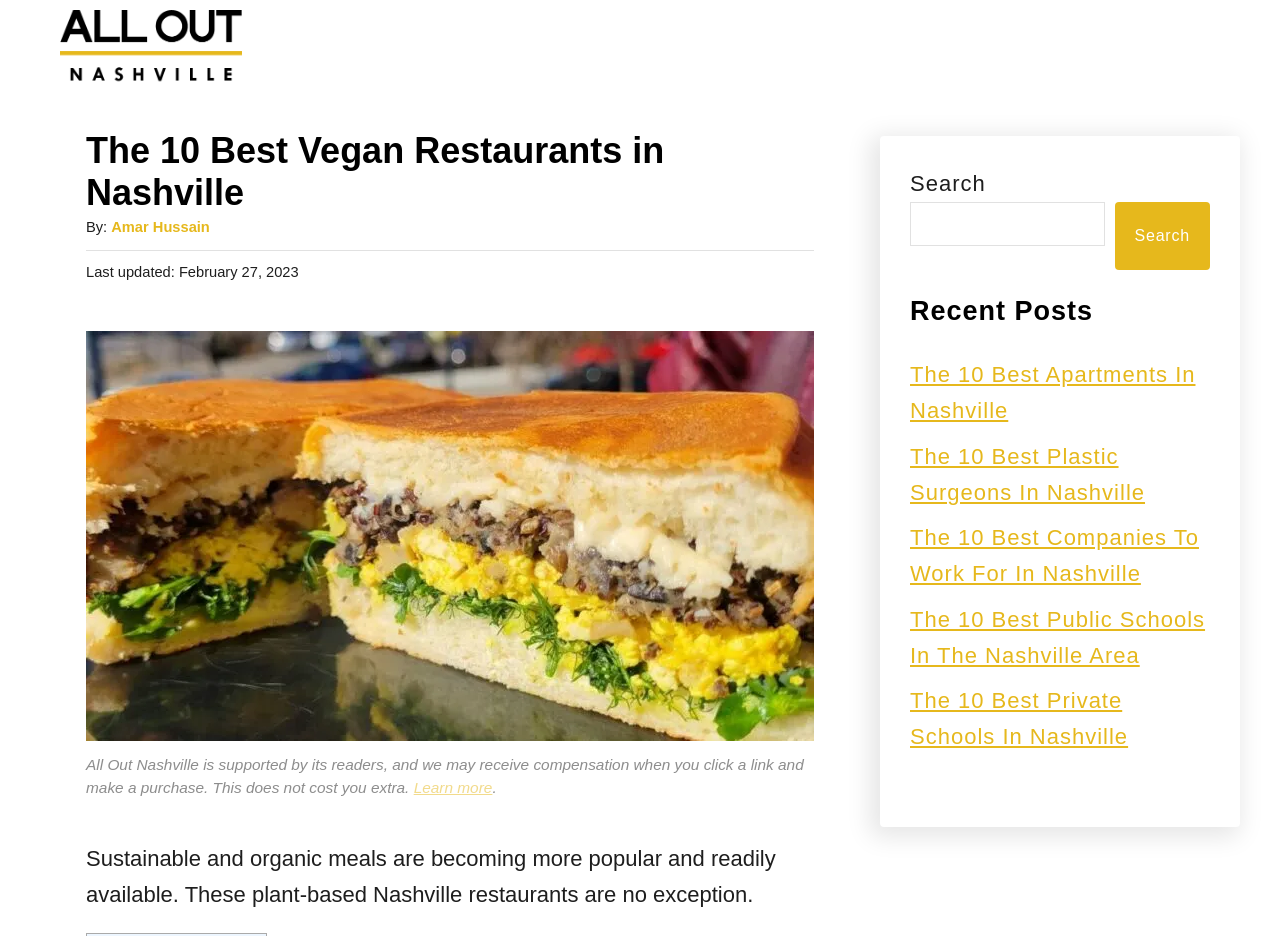Determine the bounding box coordinates for the clickable element to execute this instruction: "Search for something". Provide the coordinates as four float numbers between 0 and 1, i.e., [left, top, right, bottom].

None